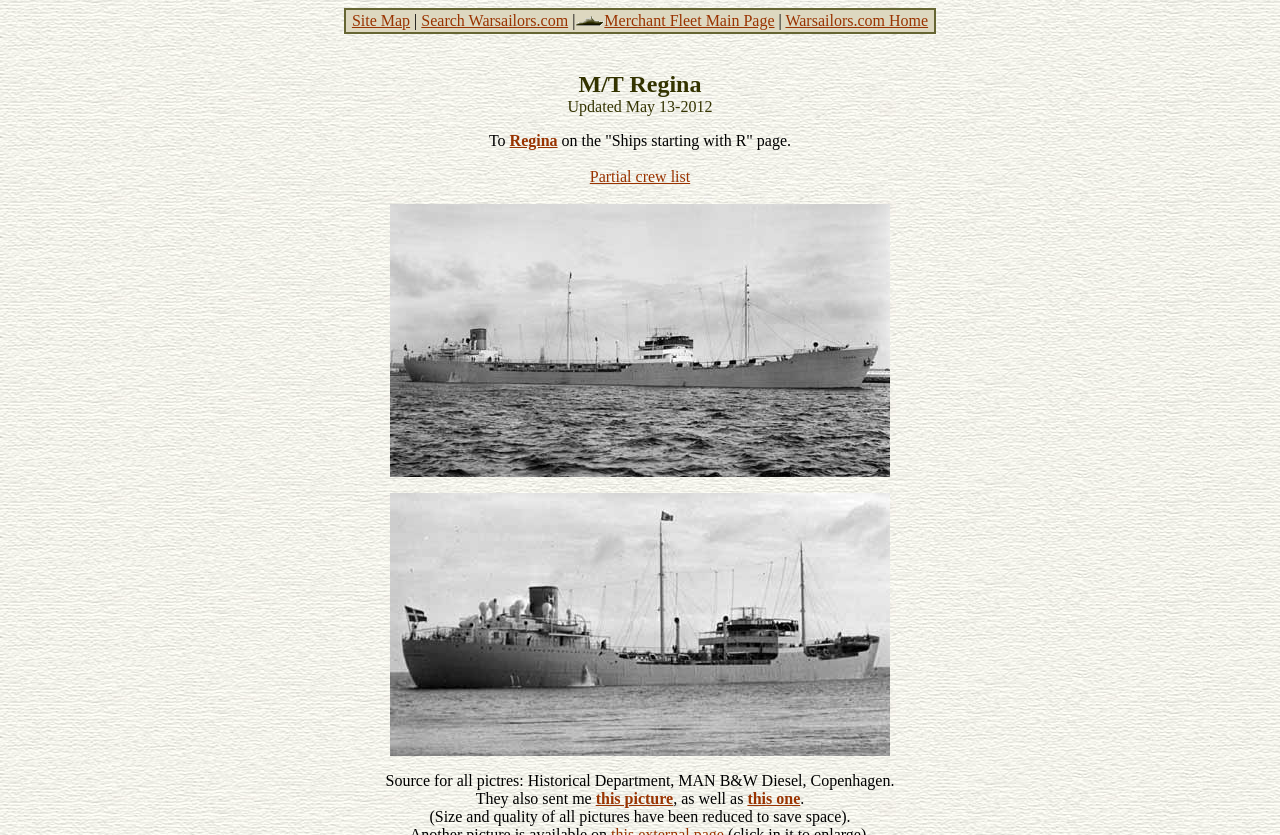Find the bounding box coordinates of the clickable region needed to perform the following instruction: "View Regina page". The coordinates should be provided as four float numbers between 0 and 1, i.e., [left, top, right, bottom].

[0.398, 0.158, 0.436, 0.178]